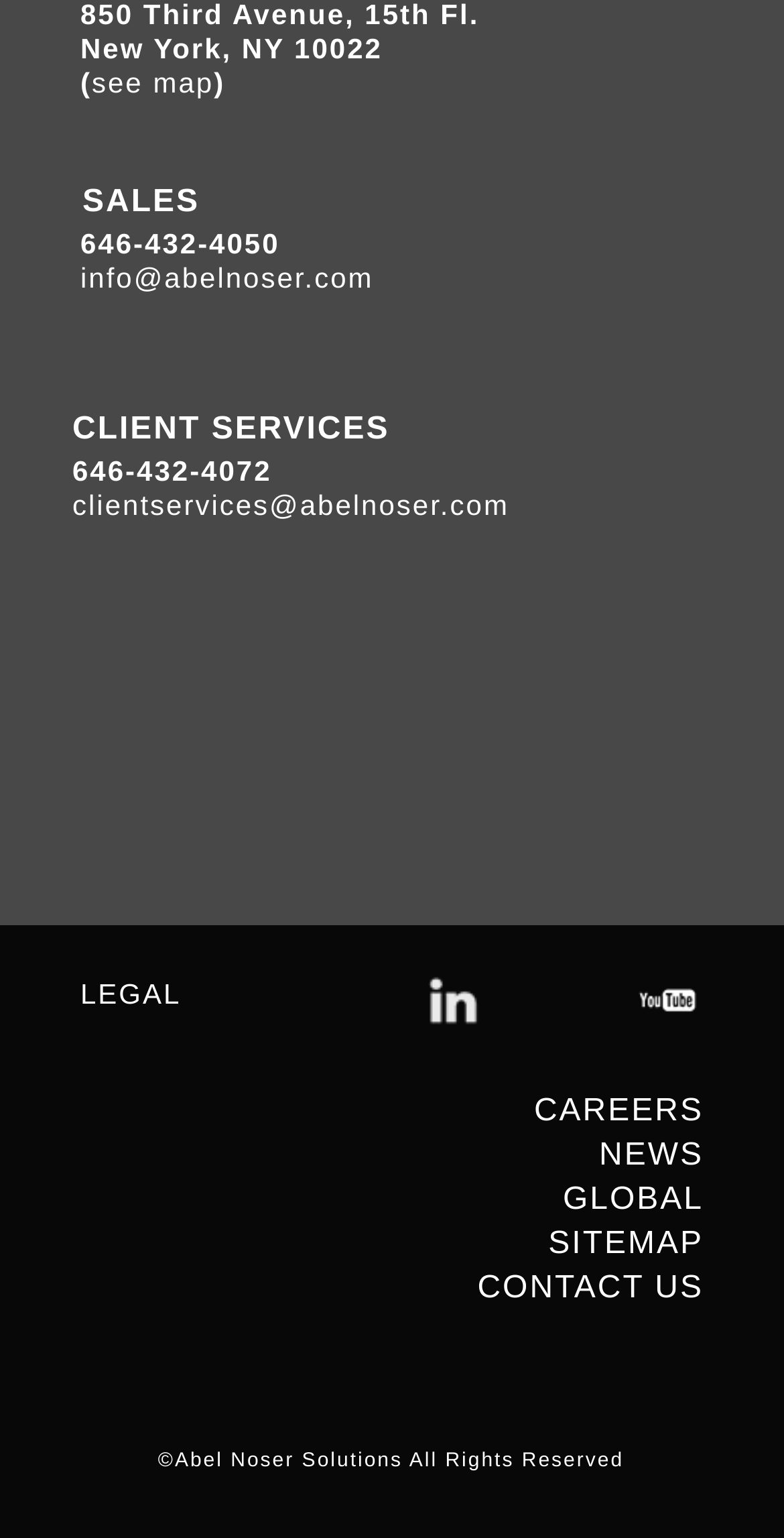Determine the bounding box coordinates of the section I need to click to execute the following instruction: "Open the menu". Provide the coordinates as four float numbers between 0 and 1, i.e., [left, top, right, bottom].

None